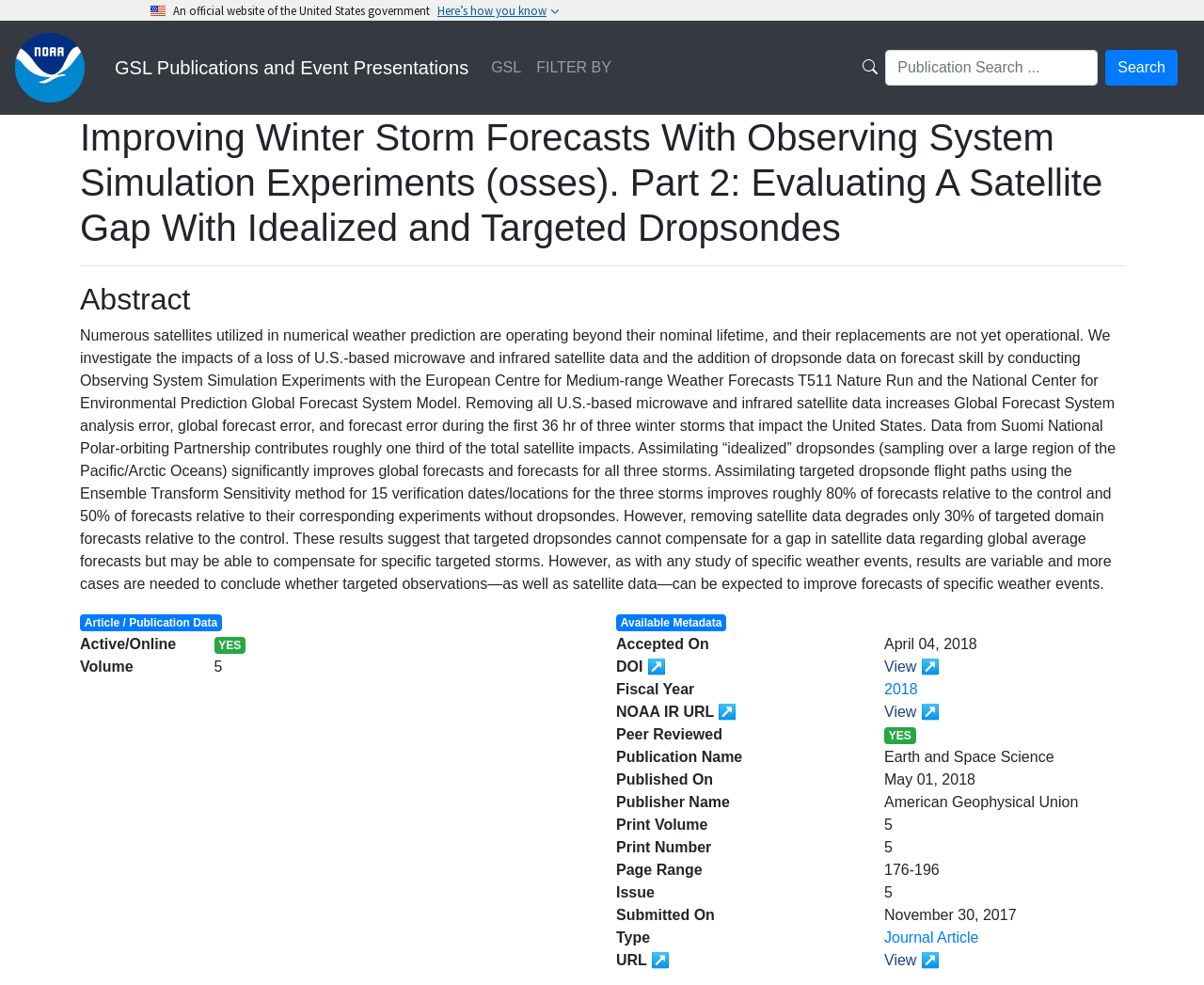Please find the bounding box coordinates of the element that you should click to achieve the following instruction: "Search for publications". The coordinates should be presented as four float numbers between 0 and 1: [left, top, right, bottom].

[0.735, 0.051, 0.912, 0.087]